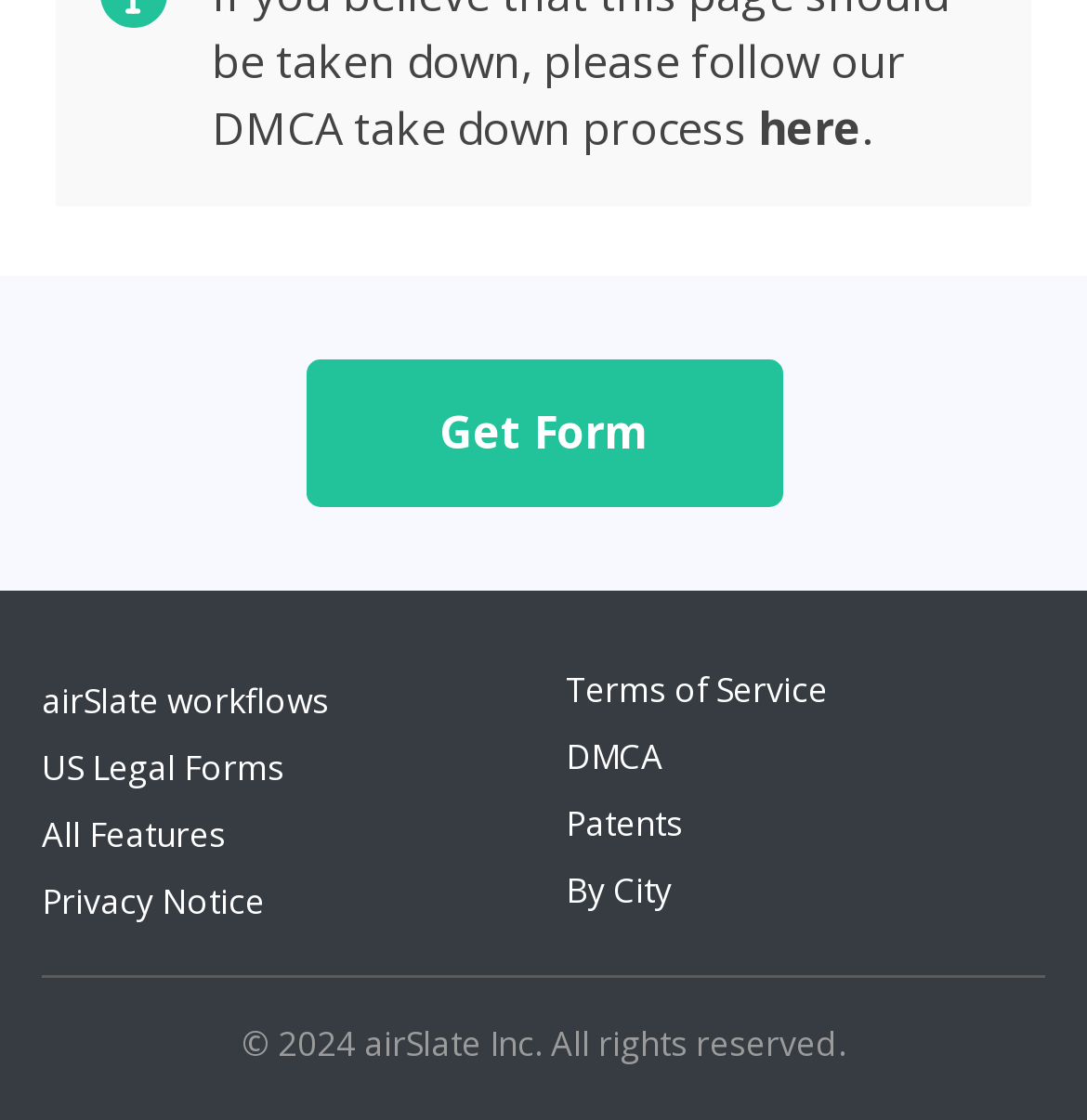Give a one-word or short phrase answer to the question: 
What is the vertical position of the 'here' link?

top